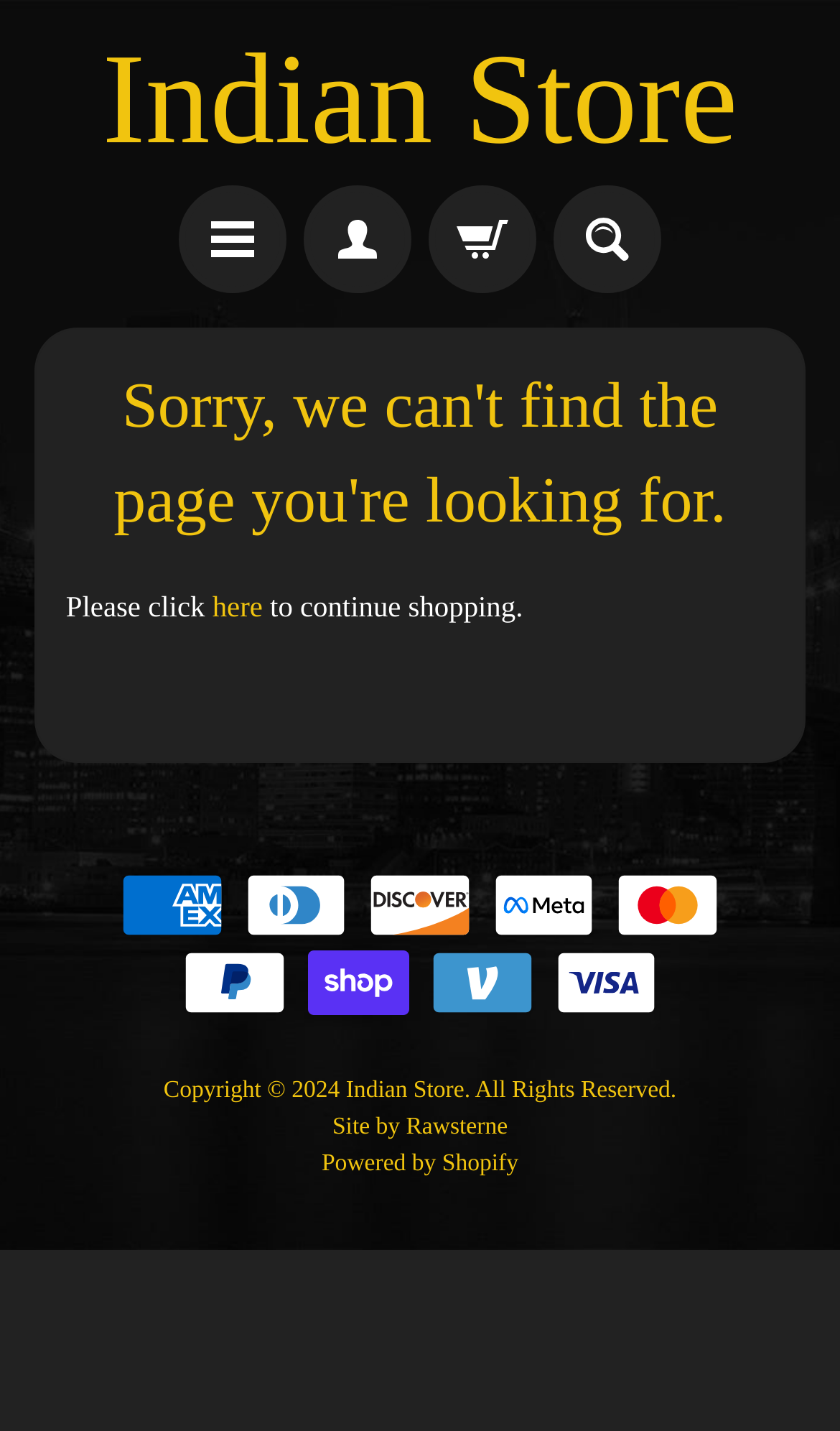Determine the bounding box coordinates for the area you should click to complete the following instruction: "Search".

None